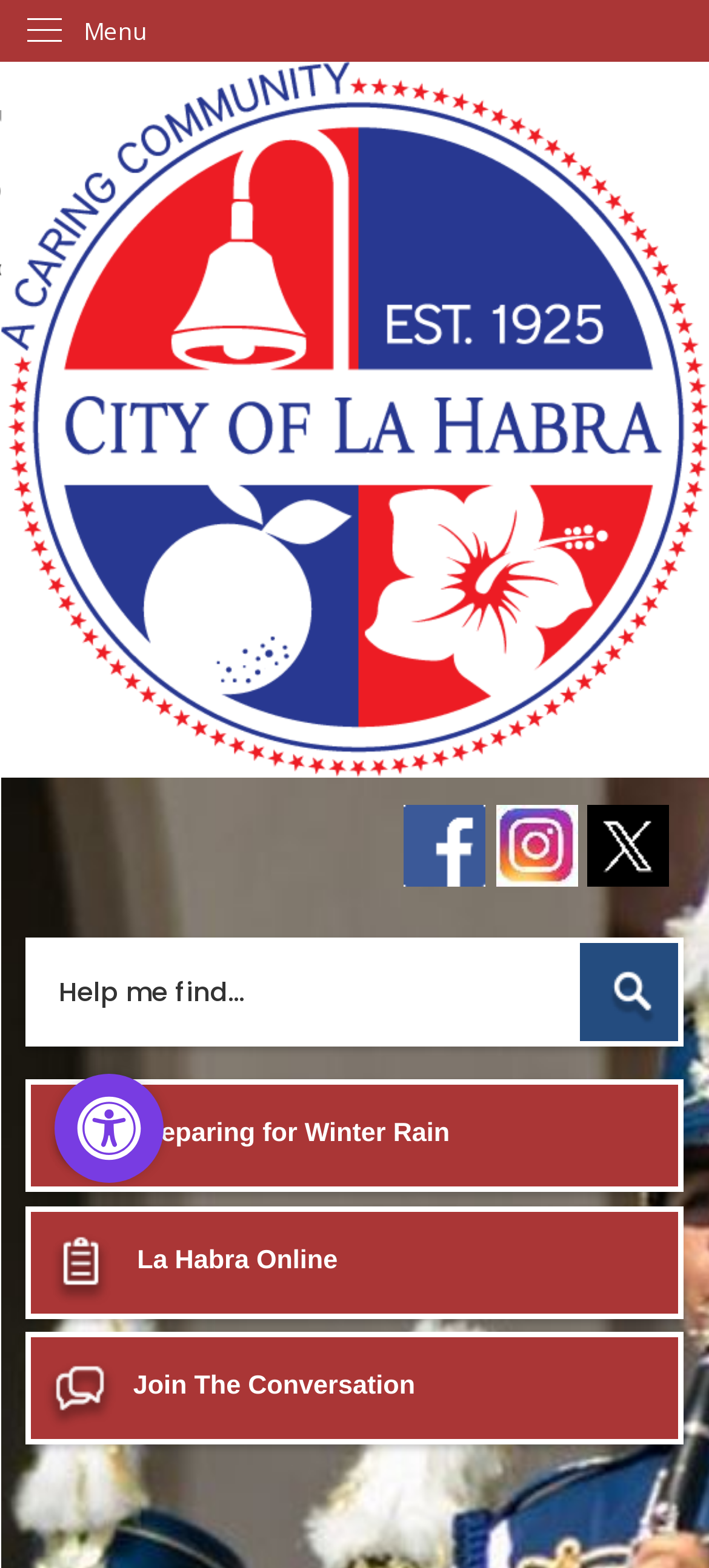Please provide a one-word or short phrase answer to the question:
How many social media links are there?

3